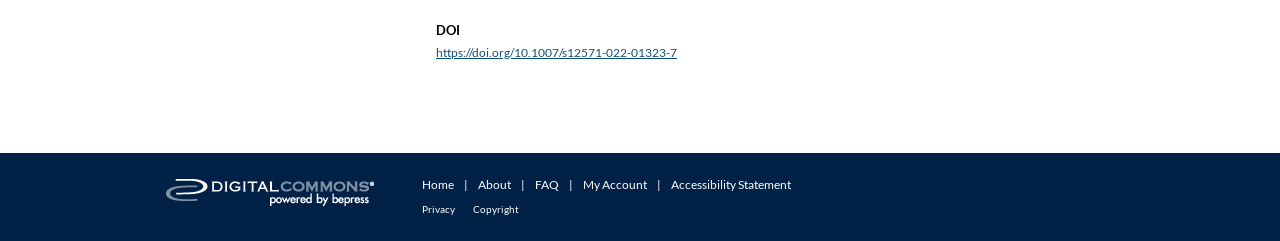Please identify the bounding box coordinates of the area I need to click to accomplish the following instruction: "Learn about the website".

[0.373, 0.733, 0.399, 0.795]